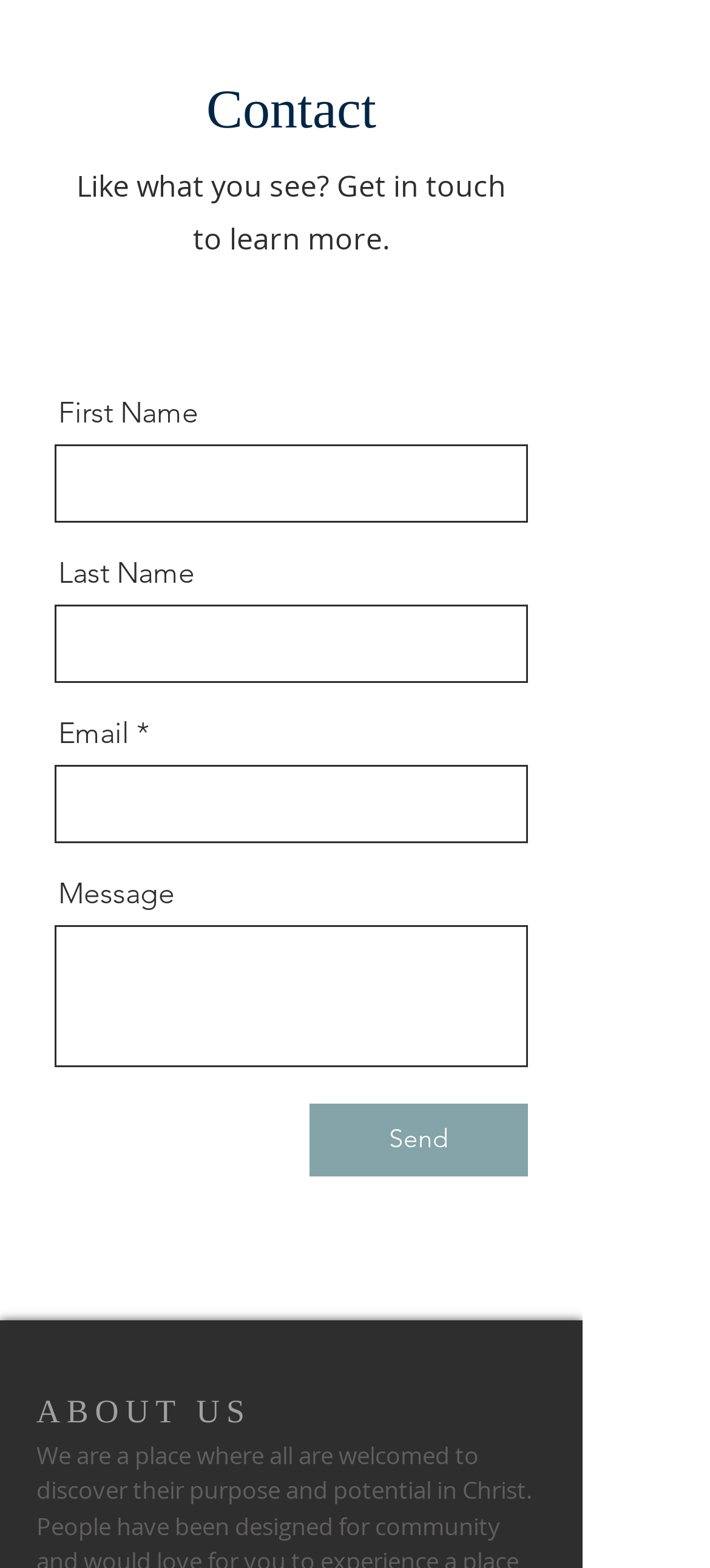Determine the bounding box coordinates of the clickable element to complete this instruction: "Click on Twitter". Provide the coordinates in the format of four float numbers between 0 and 1, [left, top, right, bottom].

[0.362, 0.181, 0.421, 0.207]